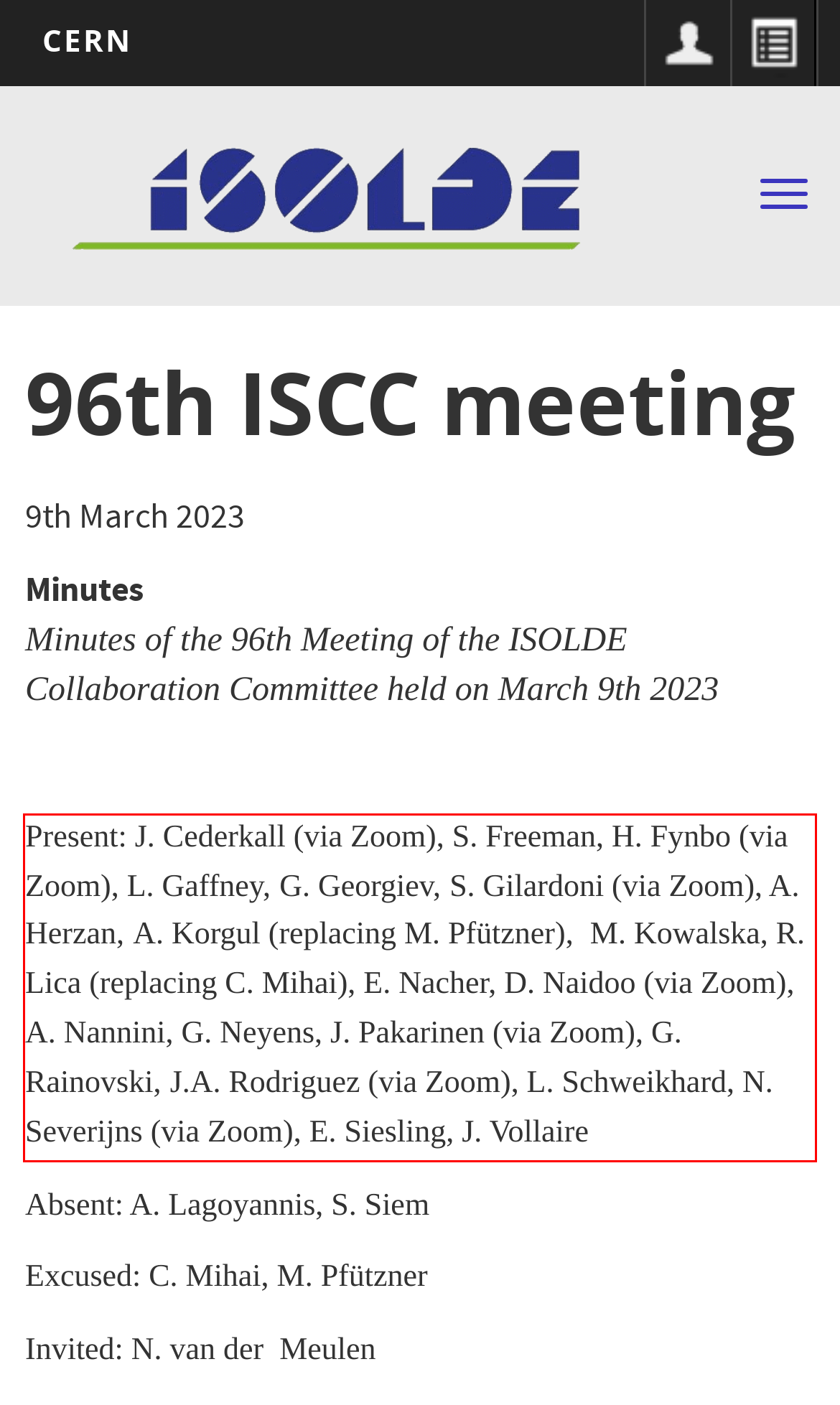Examine the webpage screenshot, find the red bounding box, and extract the text content within this marked area.

Present: J. Cederkall (via Zoom), S. Freeman, H. Fynbo (via Zoom), L. Gaffney, G. Georgiev, S. Gilardoni (via Zoom), A. Herzan, A. Korgul (replacing M. Pfützner), M. Kowalska, R. Lica (replacing C. Mihai), E. Nacher, D. Naidoo (via Zoom), A. Nannini, G. Neyens, J. Pakarinen (via Zoom), G. Rainovski, J.A. Rodriguez (via Zoom), L. Schweikhard, N. Severijns (via Zoom), E. Siesling, J. Vollaire